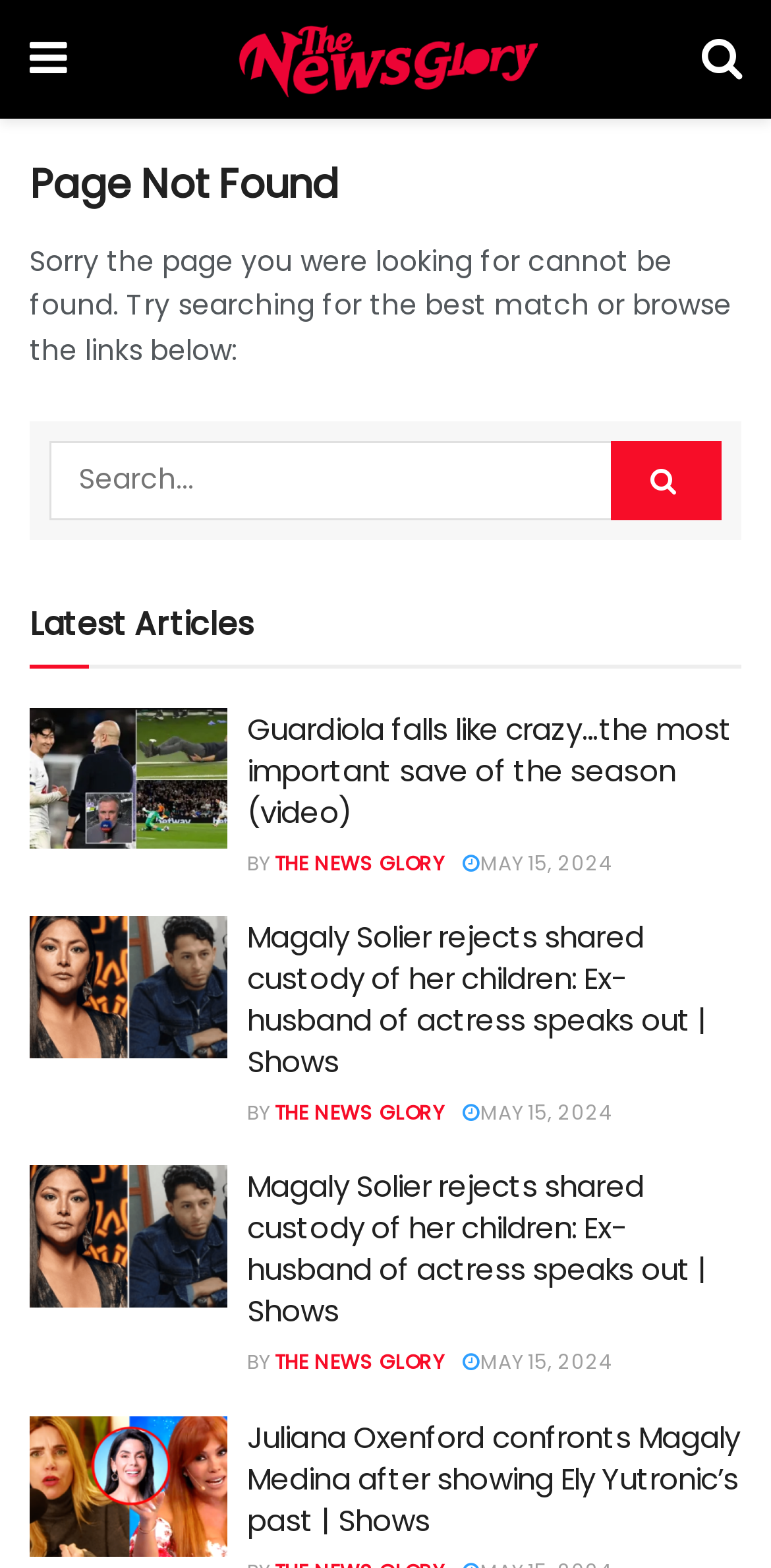Detail the various sections and features present on the webpage.

The webpage is a "Page not found" error page from "The News Glory" website. At the top left, there is a small icon and a link to "The News Glory" with an image. On the top right, there is another icon. Below the top section, there is a large heading "Page Not Found" followed by a paragraph of text apologizing for the page not being found and suggesting to search for the best match or browse the links below.

Below the paragraph, there is a search box with a "Search..." placeholder and a "Search Button" on the right. Under the search box, there is a heading "Latest Articles" followed by a list of three articles. Each article has a heading, a "BY" label, an author name, a date, and a link to the article. The articles are stacked vertically, with the first article at the top and the last article at the bottom.

The articles have headings such as "Guardiola falls like crazy…the most important save of the season (video)", "Magaly Solier rejects shared custody of her children: Ex-husband of actress speaks out | Shows", and "Juliana Oxenford confronts Magaly Medina after showing Ely Yutronic’s past | Shows". The author name is "THE NEWS GLORY" for all articles, and the date is "MAY 15, 2024" for all articles.